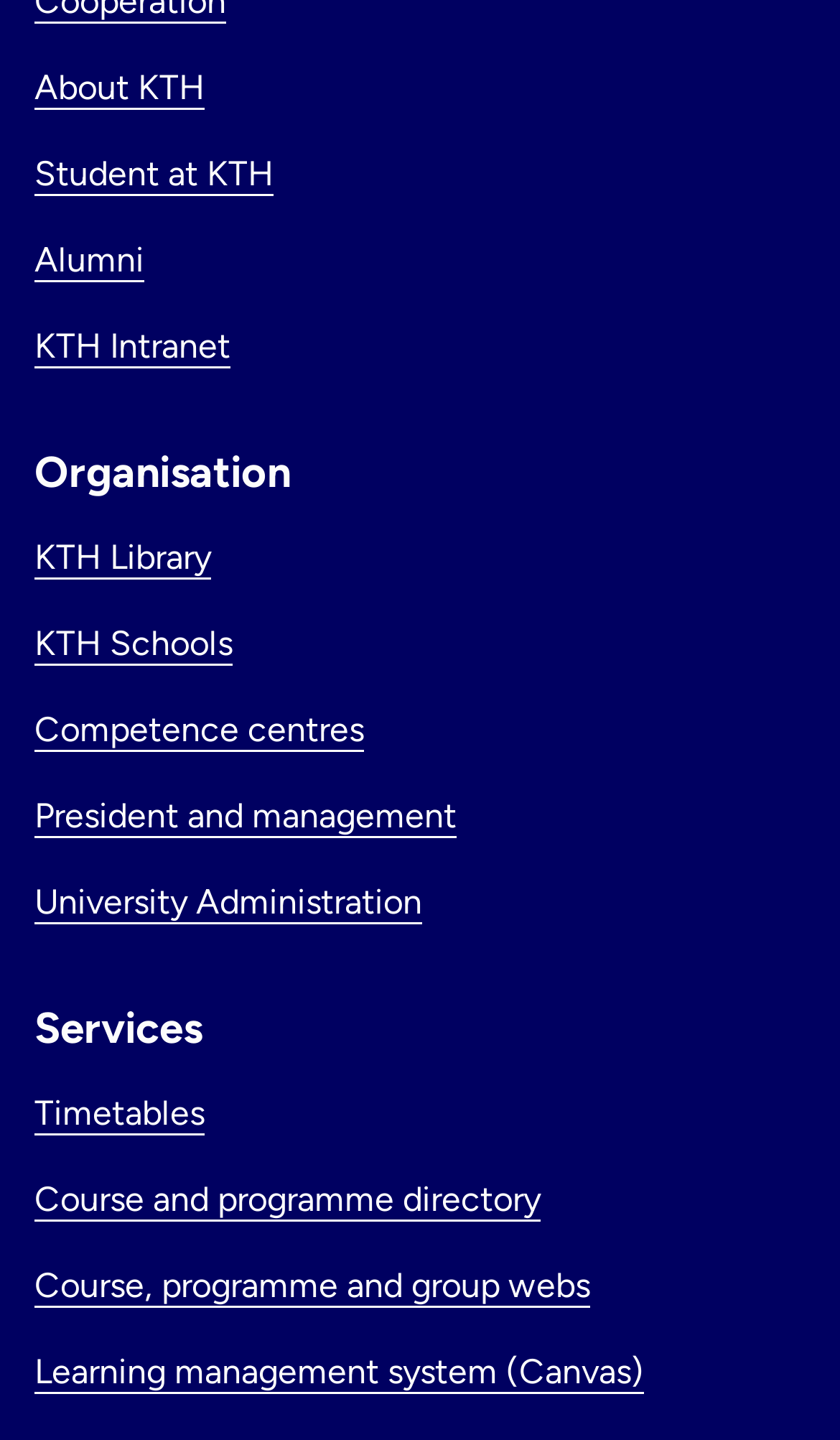Please locate the bounding box coordinates of the element that should be clicked to achieve the given instruction: "Check Timetables".

[0.041, 0.758, 0.244, 0.786]